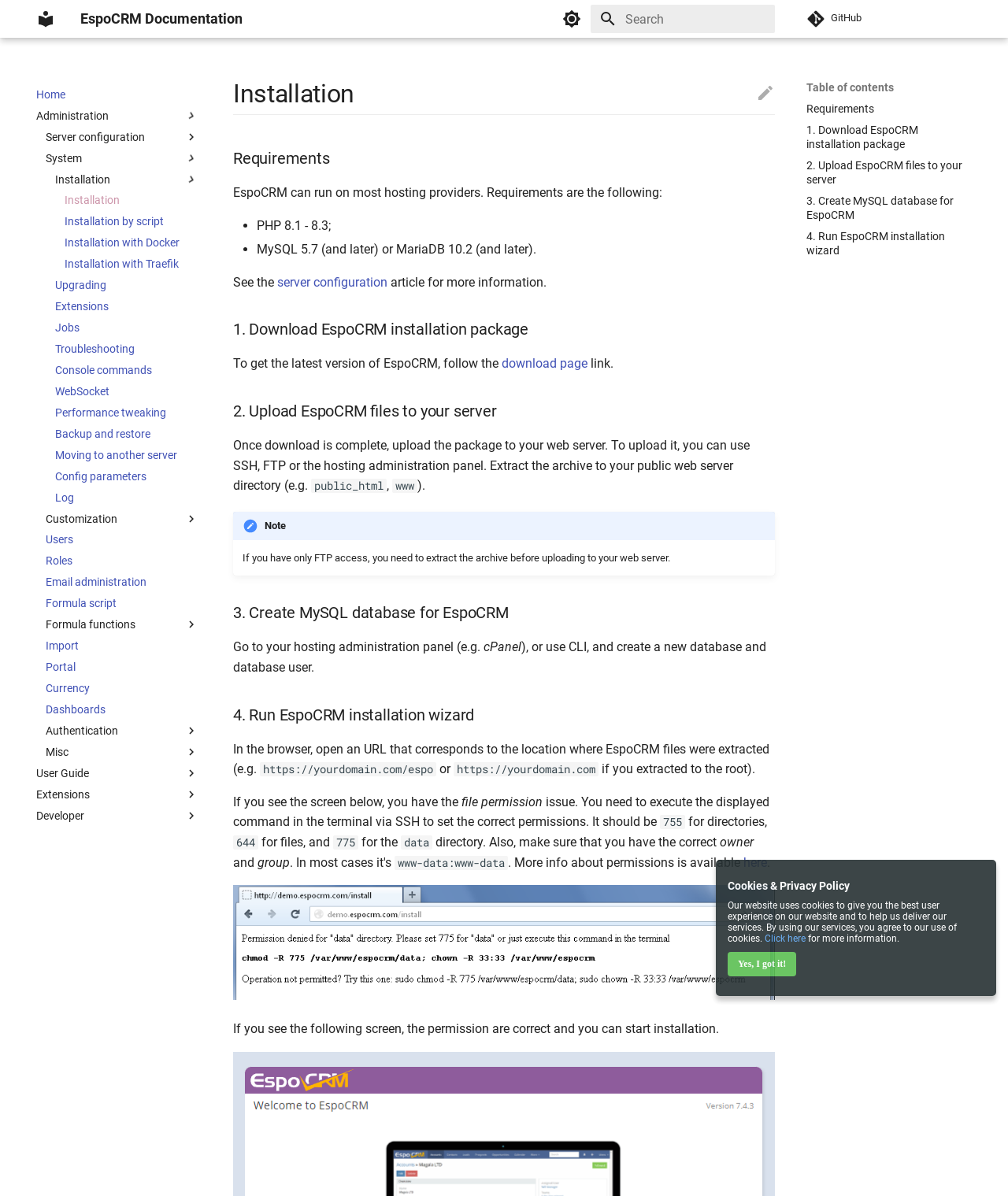Please determine the bounding box coordinates of the element's region to click in order to carry out the following instruction: "Search". The coordinates should be four float numbers between 0 and 1, i.e., [left, top, right, bottom].

[0.586, 0.004, 0.769, 0.028]